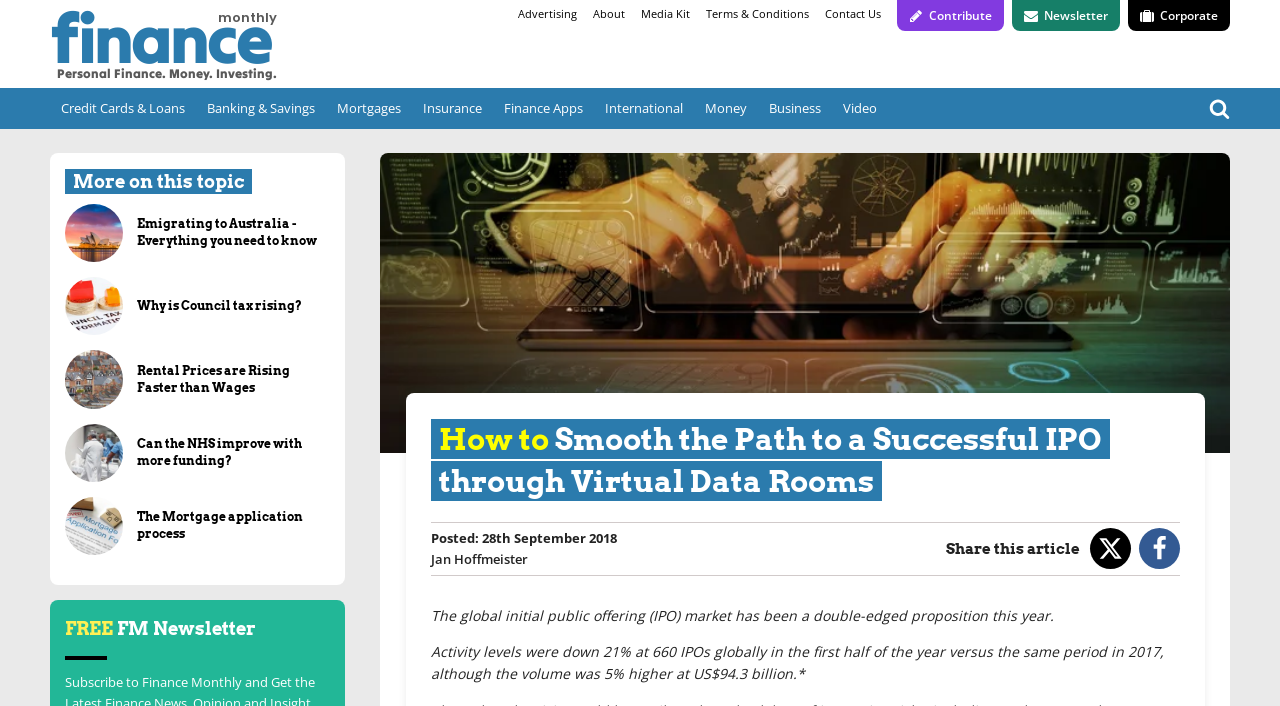Provide the bounding box coordinates for the UI element that is described as: "financemonthlyPersonal Finance. Money. Investing.".

[0.039, 0.0, 0.234, 0.125]